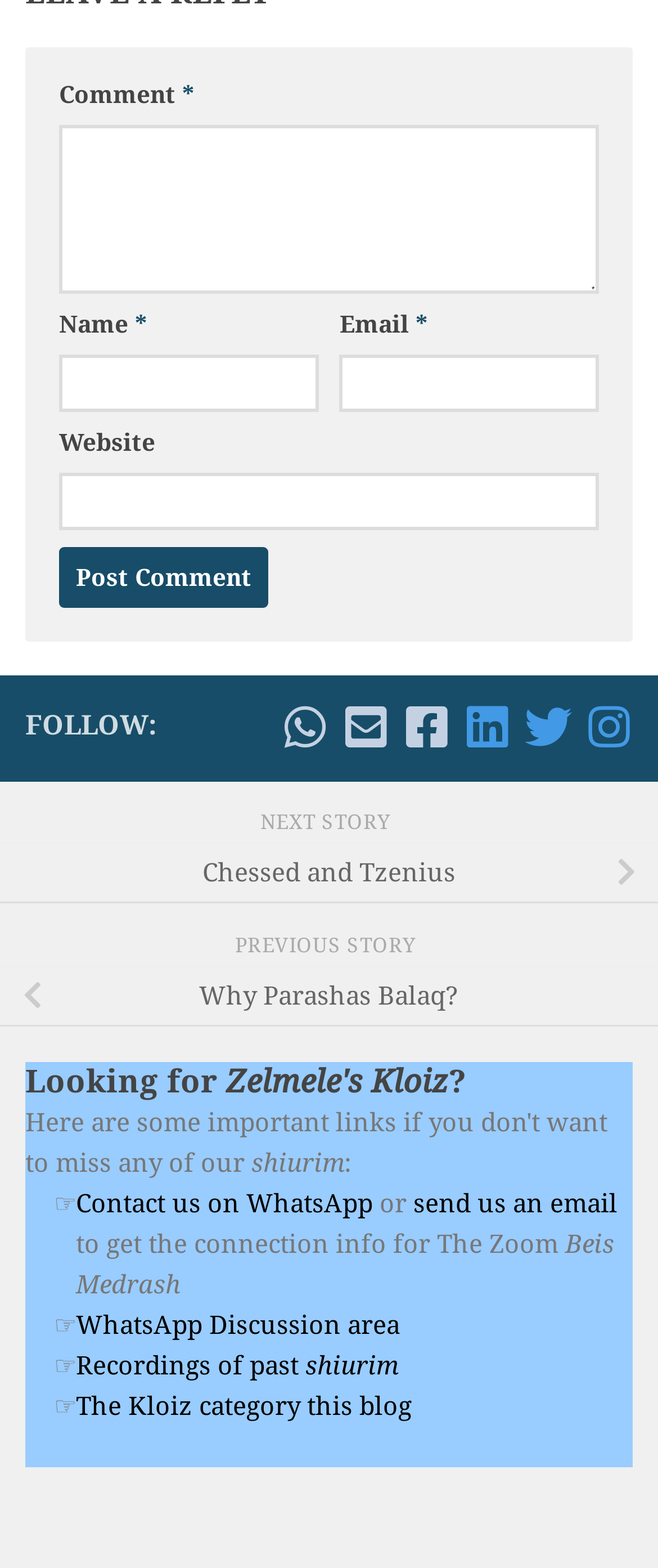Identify the bounding box coordinates for the element you need to click to achieve the following task: "Contact us on WhatsApp". Provide the bounding box coordinates as four float numbers between 0 and 1, in the form [left, top, right, bottom].

[0.115, 0.758, 0.567, 0.777]